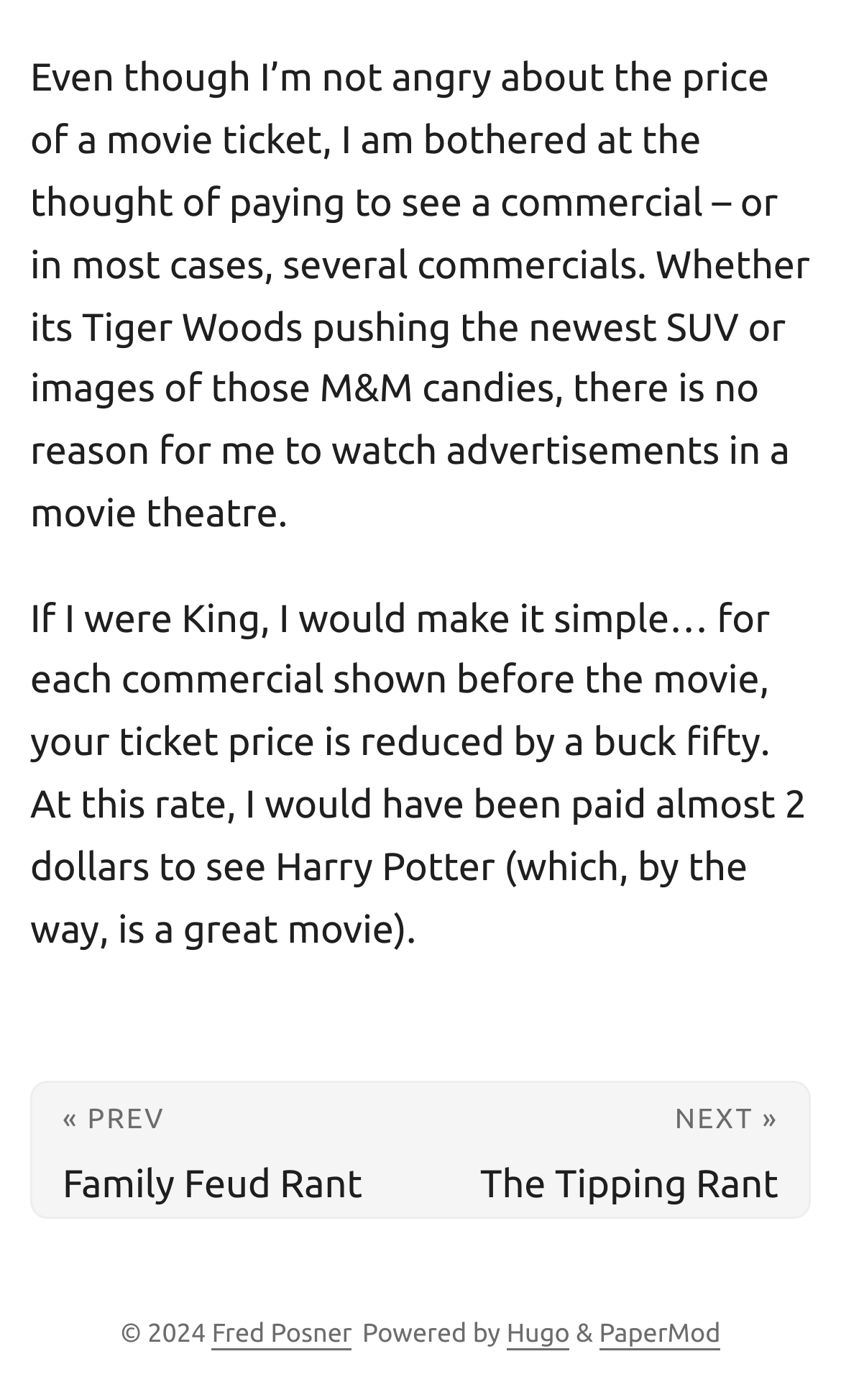Please reply with a single word or brief phrase to the question: 
What is the name of the movie mentioned in the text?

Harry Potter